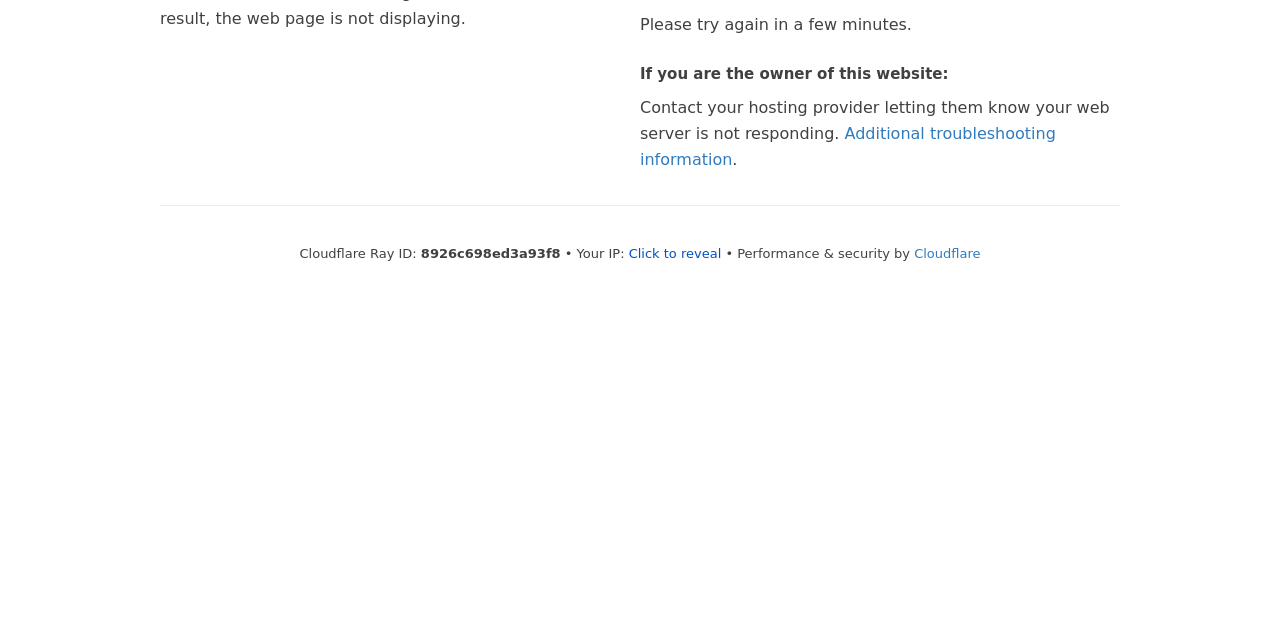Bounding box coordinates are given in the format (top-left x, top-left y, bottom-right x, bottom-right y). All values should be floating point numbers between 0 and 1. Provide the bounding box coordinate for the UI element described as: Click to reveal

[0.491, 0.384, 0.564, 0.407]